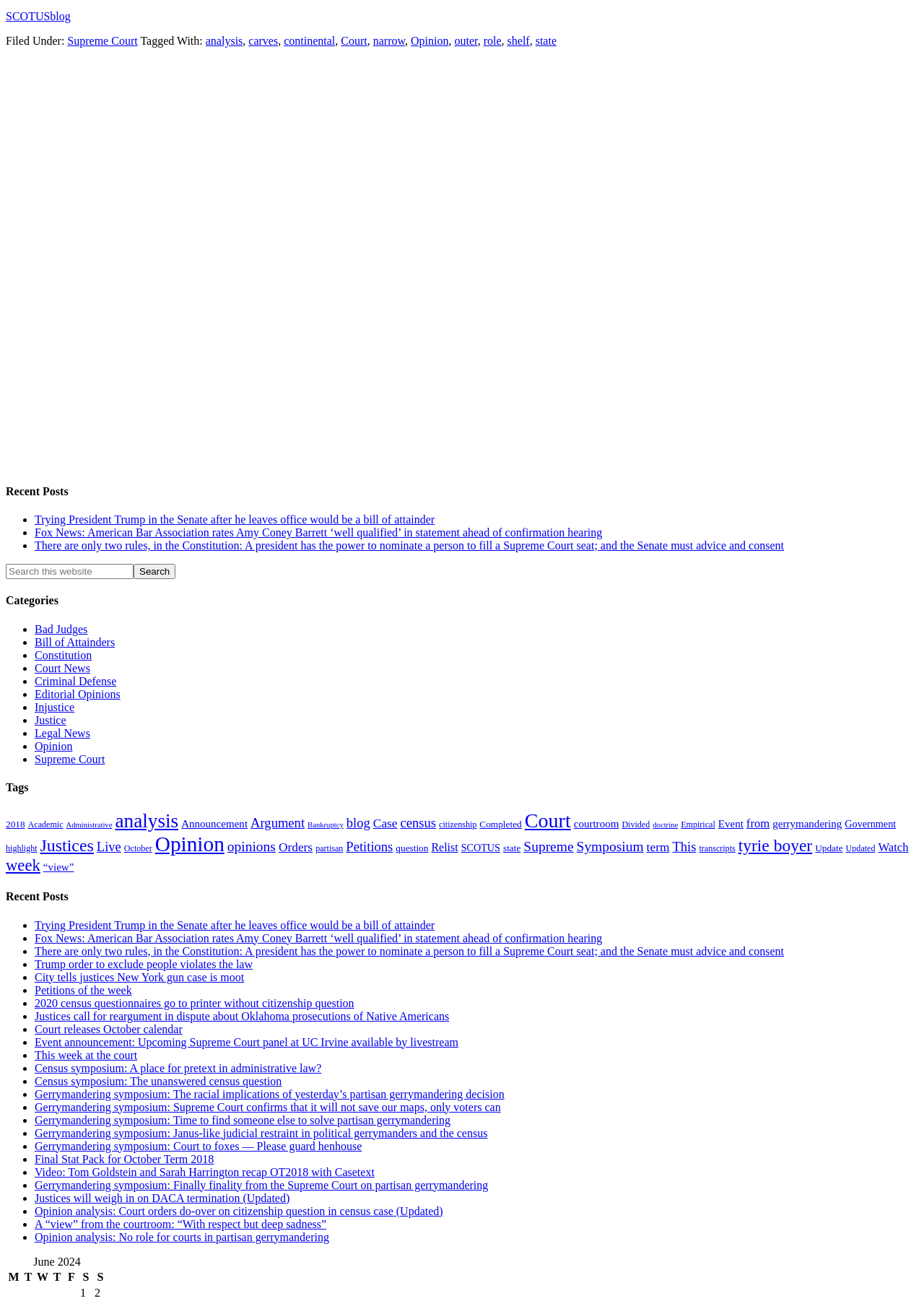How many items are in the 'analysis' category?
Please give a detailed and thorough answer to the question, covering all relevant points.

The number of items in the 'analysis' category can be found in the 'Tags' section, where it says 'analysis (43 items)'.